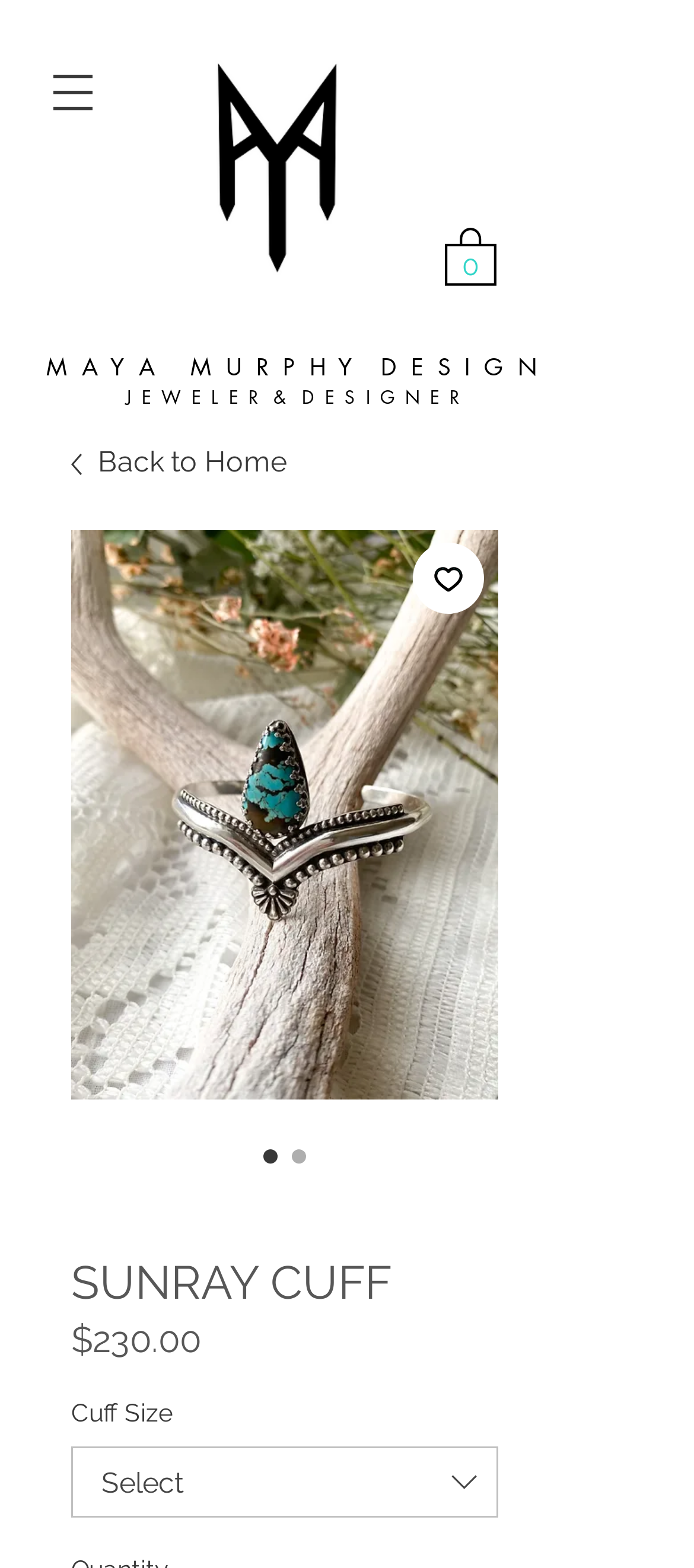Given the webpage screenshot and the description, determine the bounding box coordinates (top-left x, top-left y, bottom-right x, bottom-right y) that define the location of the UI element matching this description: Back to Home

[0.103, 0.282, 0.718, 0.309]